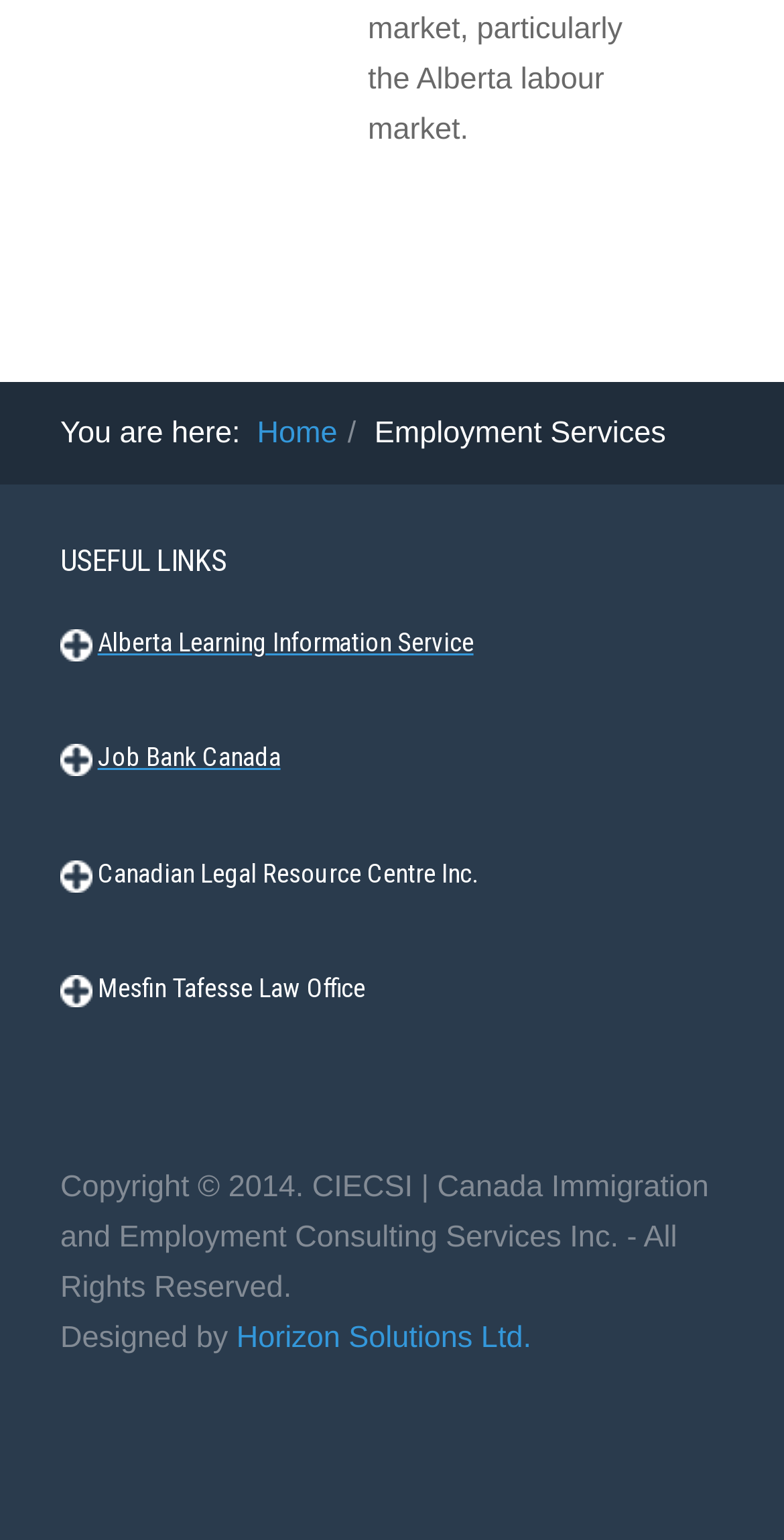Identify the bounding box of the UI element that matches this description: "Leisure, Entertainment, Miscel …".

None